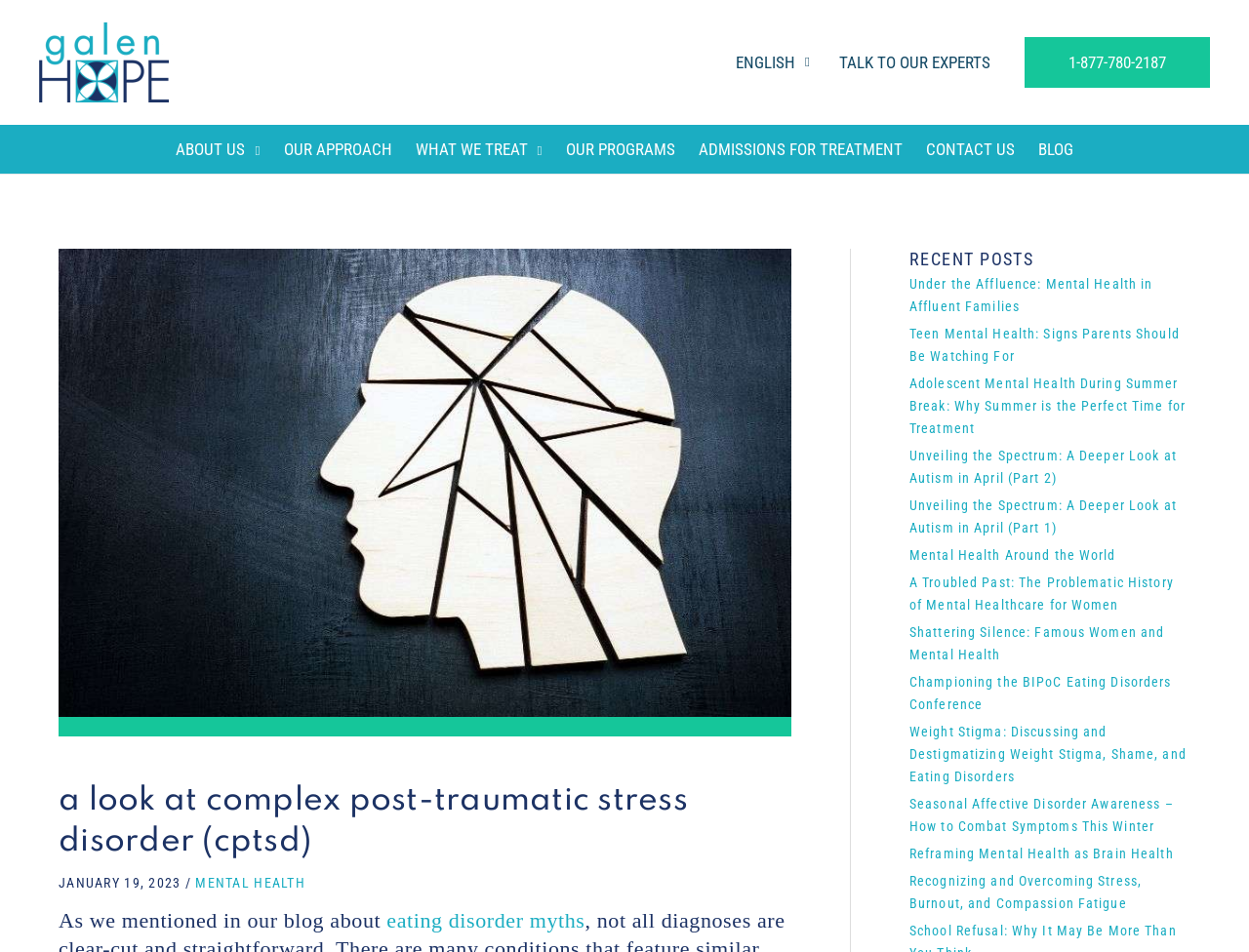Find the UI element described as: "Talk to our experts" and predict its bounding box coordinates. Ensure the coordinates are four float numbers between 0 and 1, [left, top, right, bottom].

[0.66, 0.042, 0.805, 0.089]